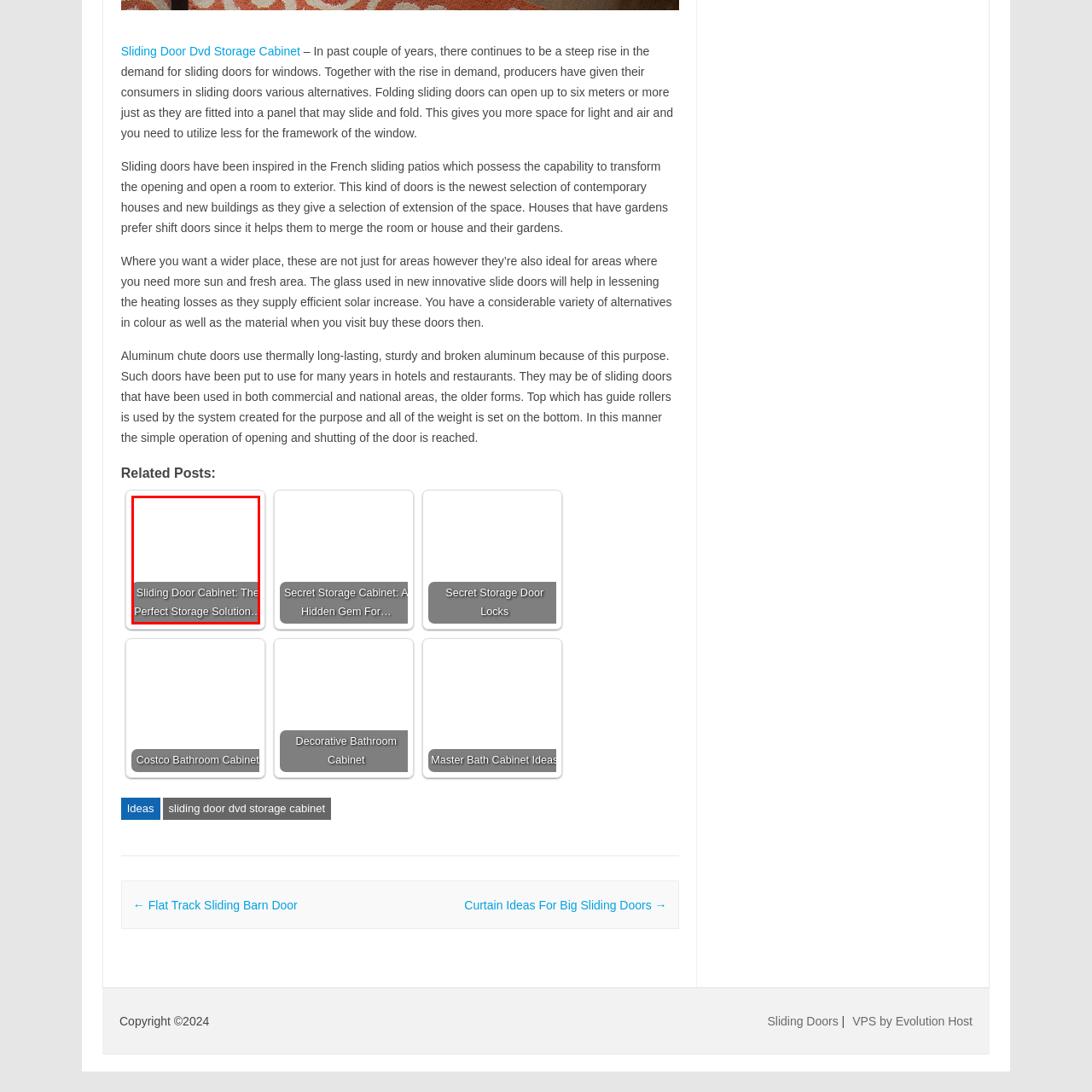Examine the content inside the red bounding box and offer a comprehensive answer to the following question using the details from the image: What type of decor does the cabinet's design complement?

The minimalist design of the sliding door cabinet complements contemporary decor, making it appealing to those seeking efficient and elegant storage options.